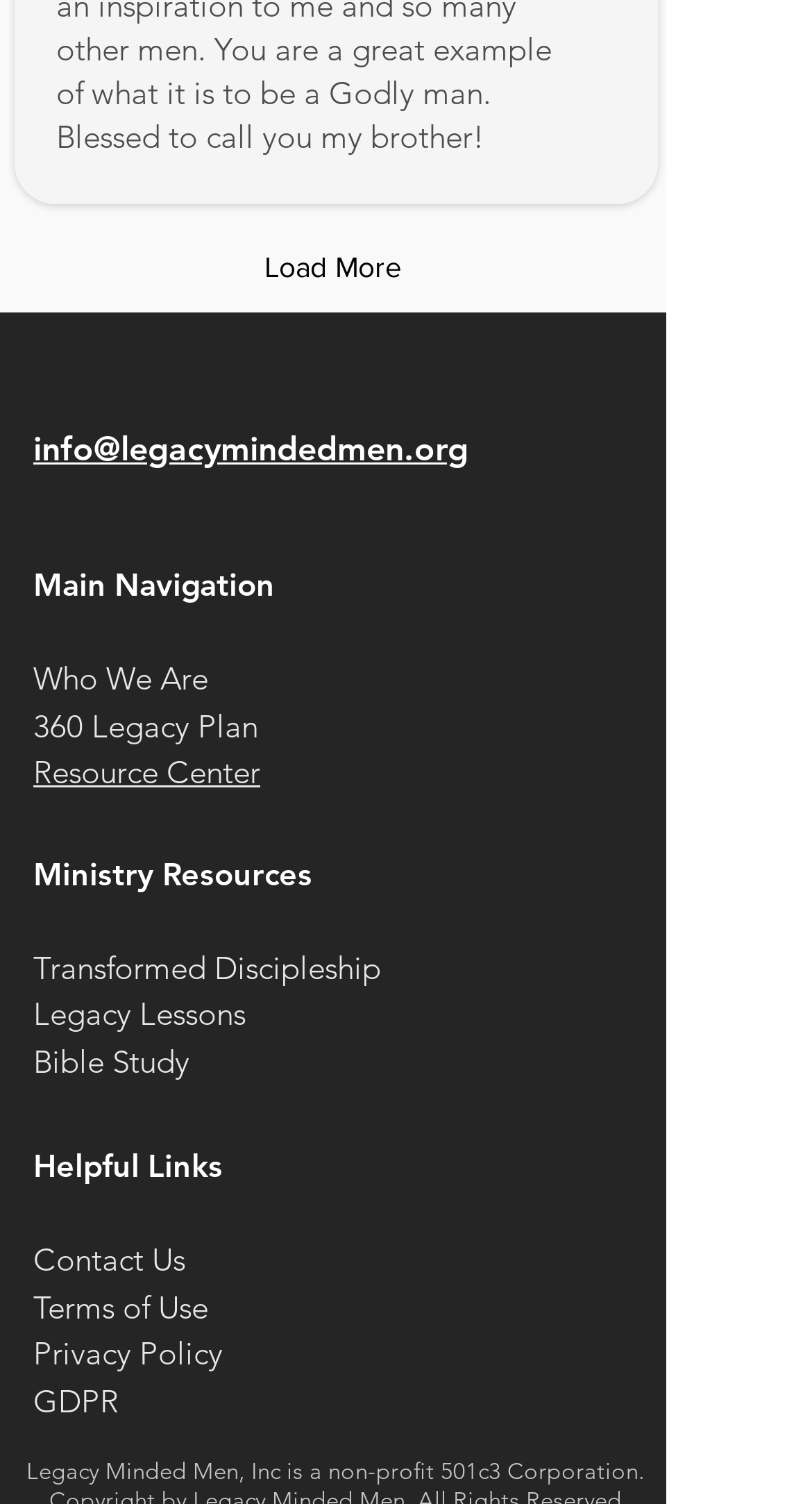Identify the bounding box for the UI element specified in this description: "info@legacymindedmen.org". The coordinates must be four float numbers between 0 and 1, formatted as [left, top, right, bottom].

[0.041, 0.285, 0.577, 0.312]